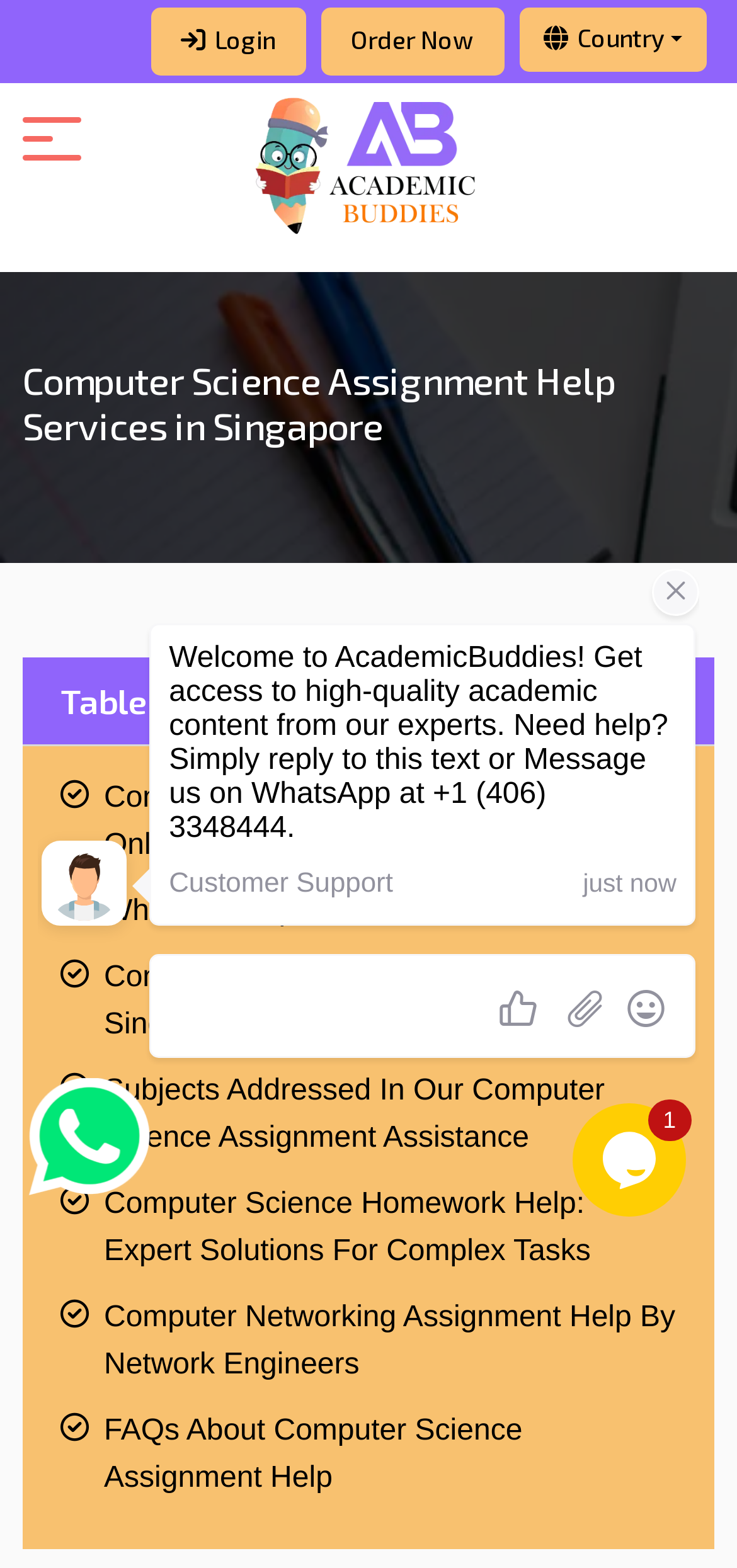What is the purpose of the whatsapp-image link?
Kindly offer a detailed explanation using the data available in the image.

The whatsapp-image link is displayed on the webpage with an image, suggesting that it is a contact method. The image is likely a WhatsApp logo, indicating that users can click on it to contact the website's support team via WhatsApp.